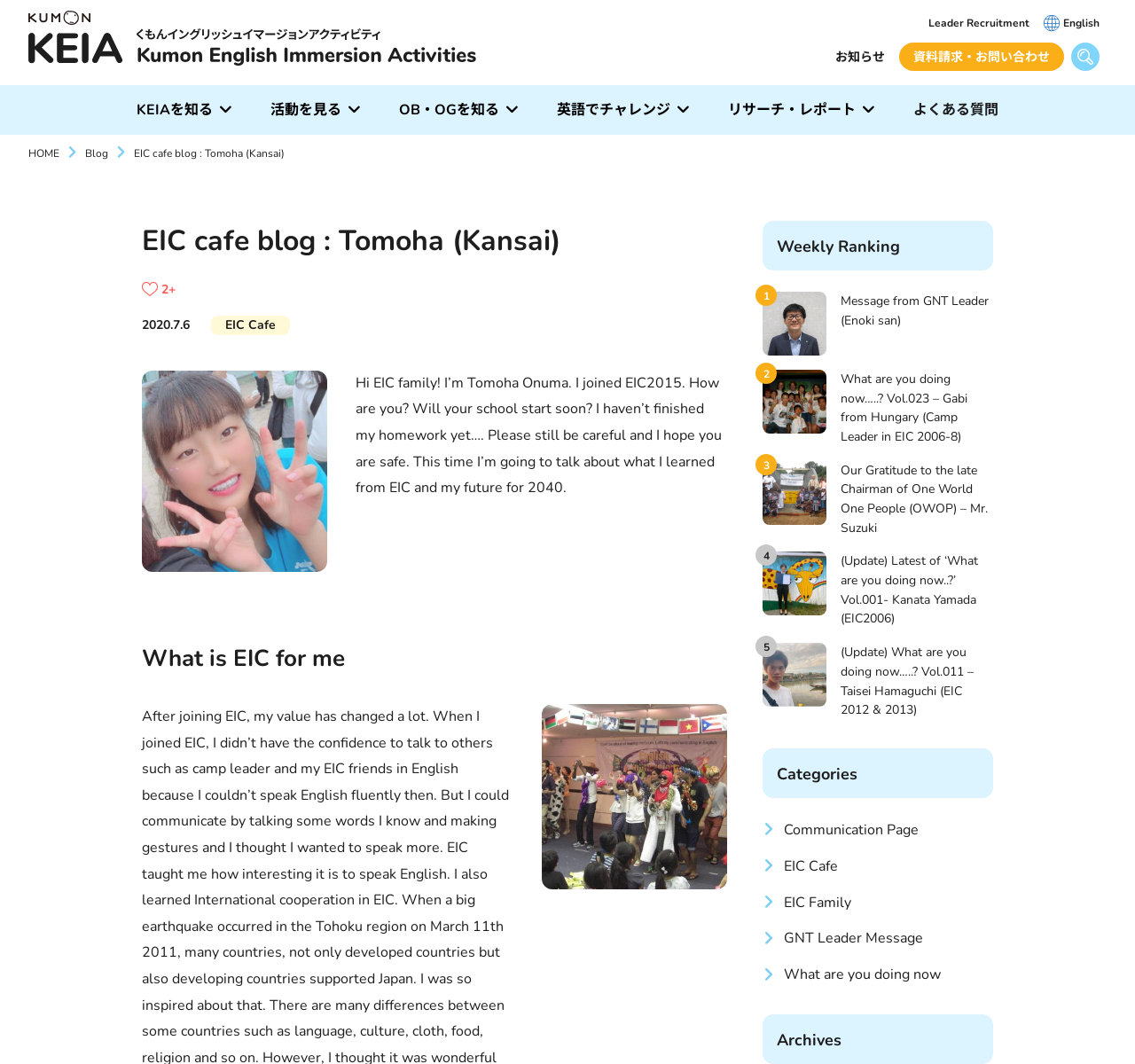Indicate the bounding box coordinates of the element that must be clicked to execute the instruction: "View the EIC cafe blog". The coordinates should be given as four float numbers between 0 and 1, i.e., [left, top, right, bottom].

[0.118, 0.138, 0.251, 0.151]